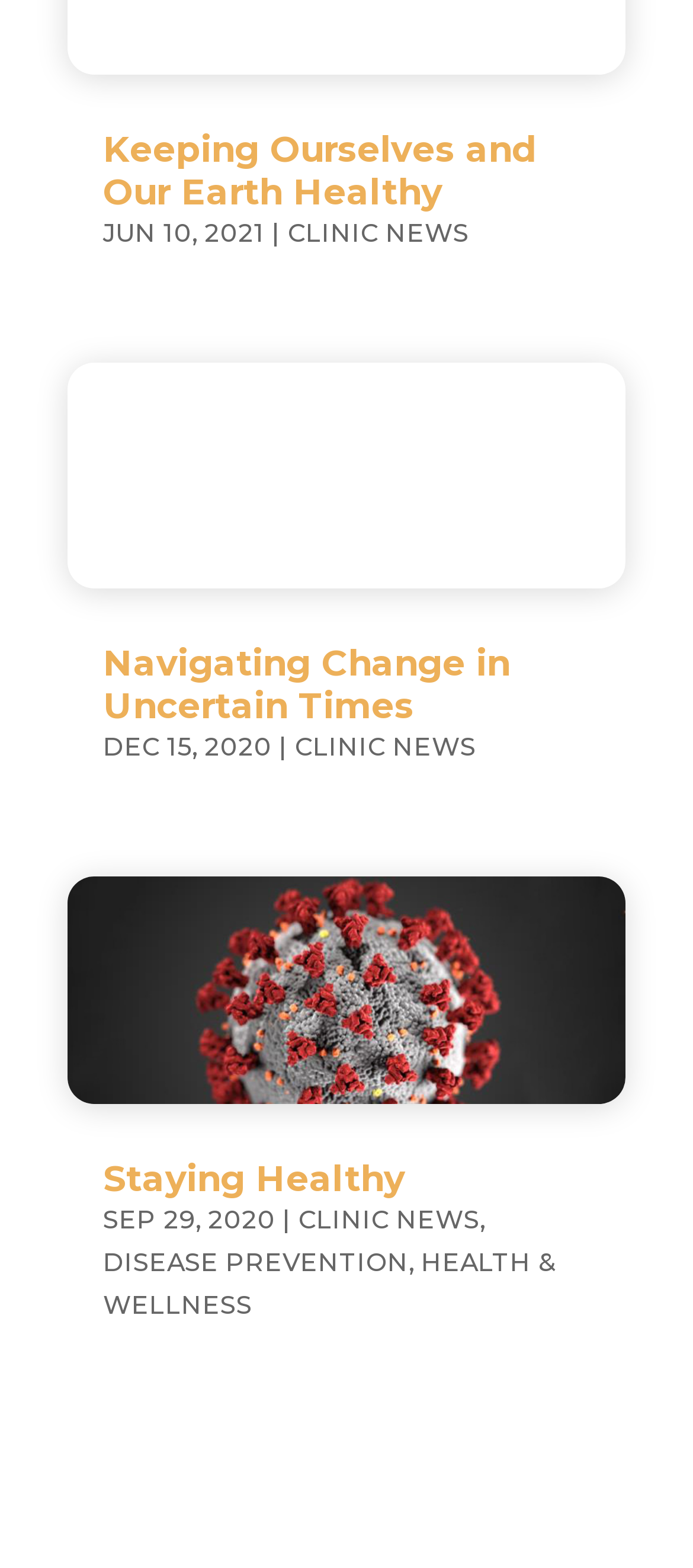Please determine the bounding box coordinates of the section I need to click to accomplish this instruction: "read clinic news".

[0.415, 0.138, 0.677, 0.159]